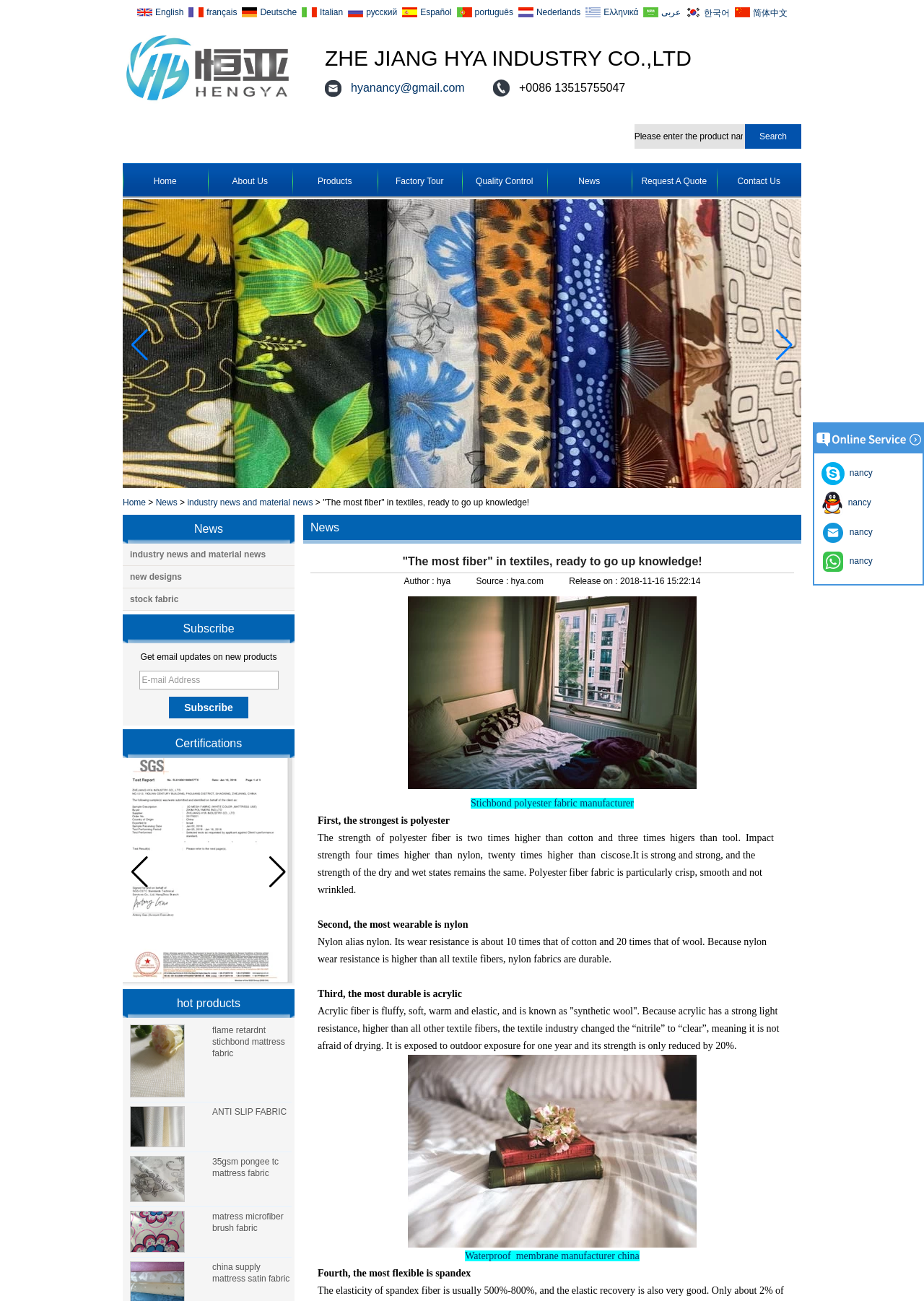Locate the coordinates of the bounding box for the clickable region that fulfills this instruction: "Contact the company".

[0.775, 0.125, 0.867, 0.153]